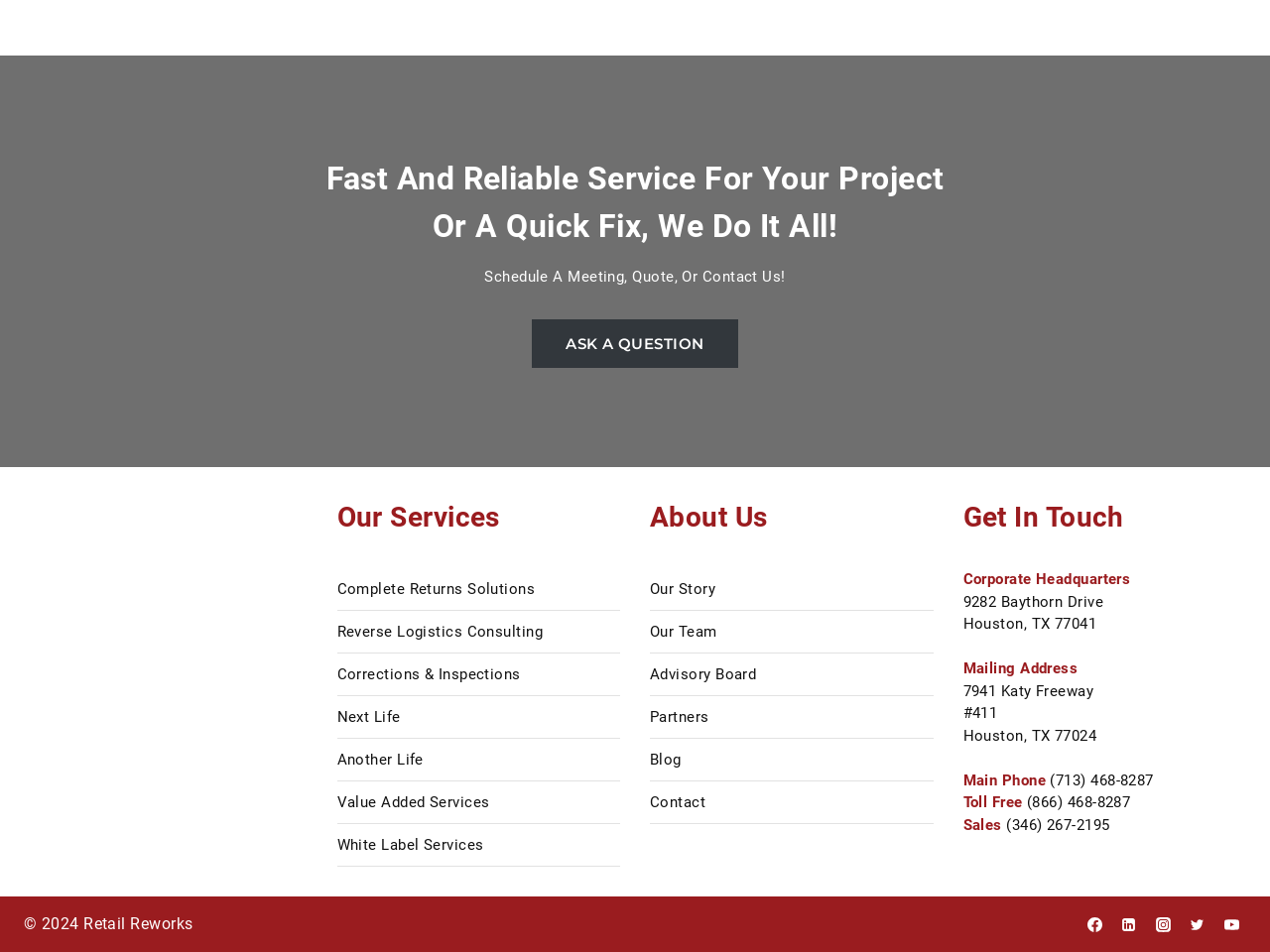Please find the bounding box coordinates of the element that must be clicked to perform the given instruction: "Follow on 'Facebook'". The coordinates should be four float numbers from 0 to 1, i.e., [left, top, right, bottom].

[0.85, 0.955, 0.873, 0.987]